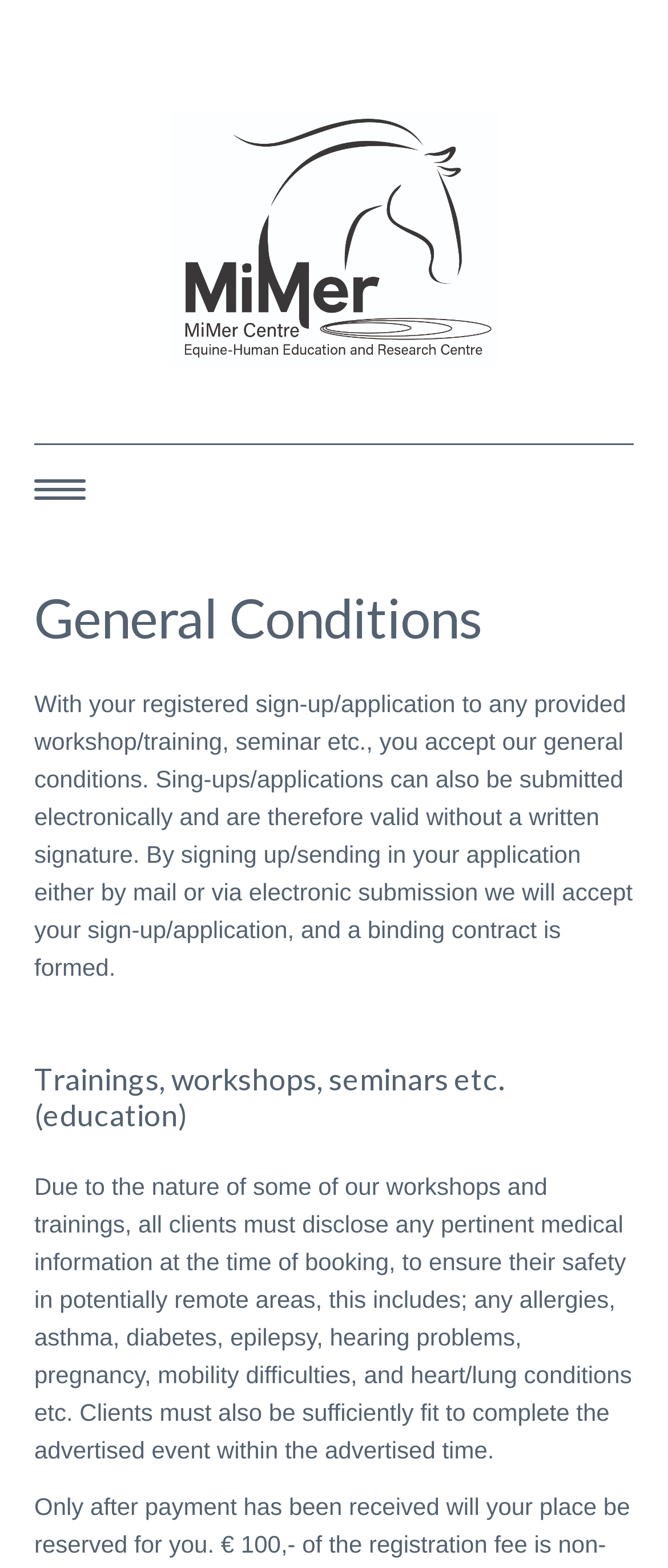Please find the bounding box for the UI element described by: "Research".

[0.051, 0.558, 0.949, 0.602]